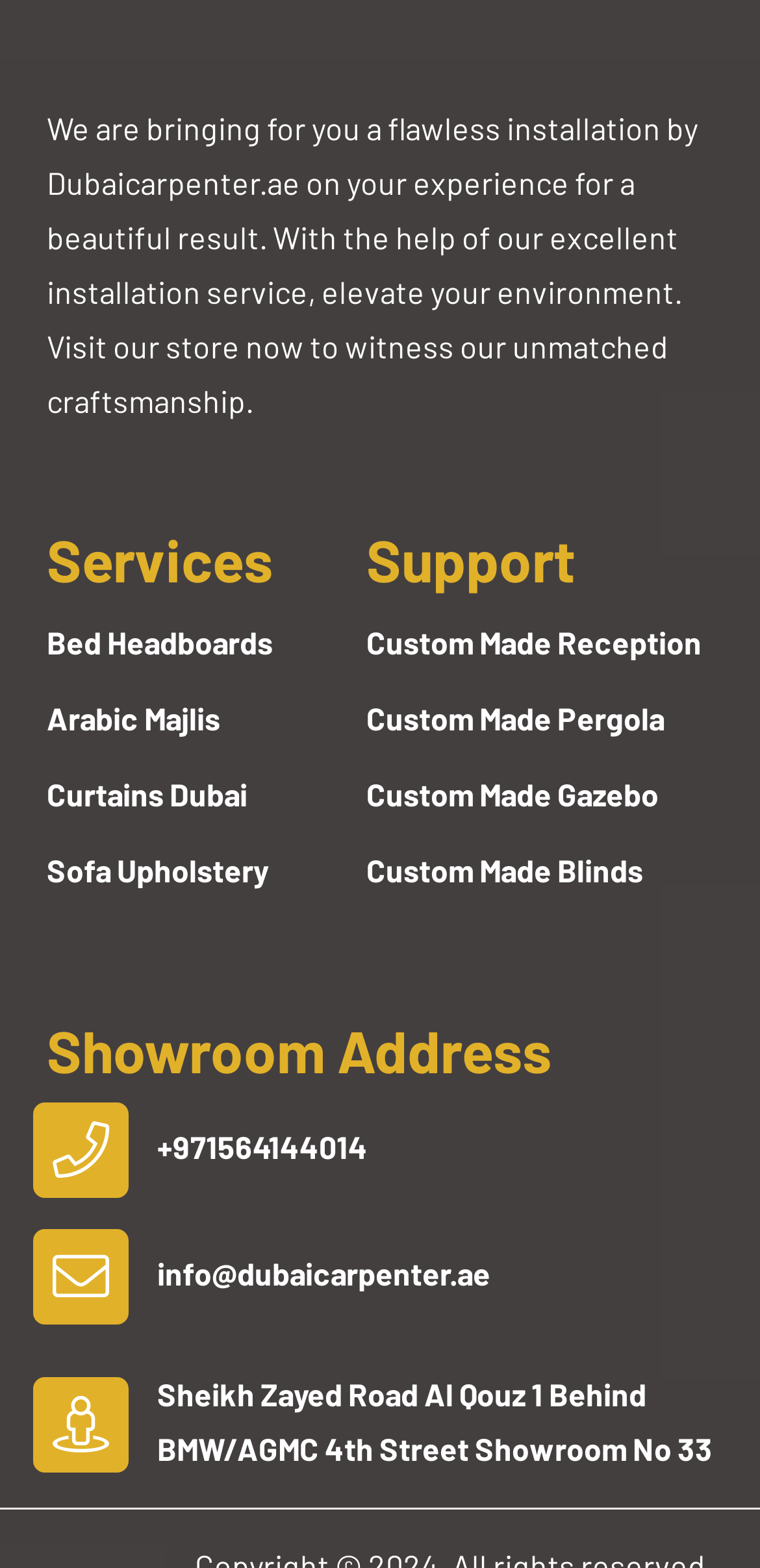From the screenshot, find the bounding box of the UI element matching this description: "+971564144014". Supply the bounding box coordinates in the form [left, top, right, bottom], each a float between 0 and 1.

[0.207, 0.72, 0.484, 0.743]